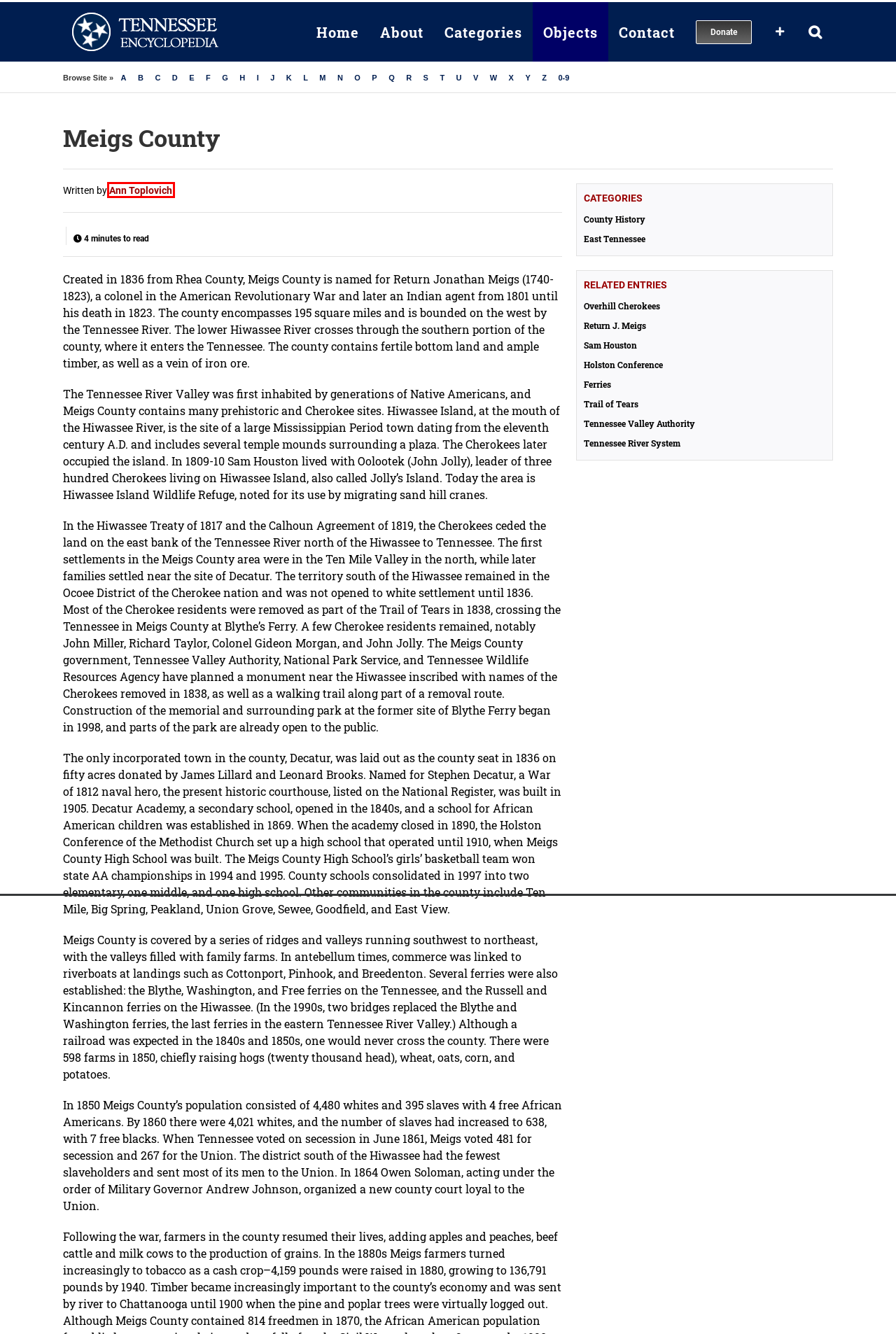Analyze the webpage screenshot with a red bounding box highlighting a UI element. Select the description that best matches the new webpage after clicking the highlighted element. Here are the options:
A. About | Tennessee Encyclopedia
B. Donate | Tennessee Encyclopedia
C. Categories | Tennessee Encyclopedia
D. Home | Tennessee Encyclopedia
E. Tennessee River System | Tennessee Encyclopedia
F. Holston Conference | Tennessee Encyclopedia
G. Tennessee Valley Authority | Tennessee Encyclopedia
H. Toplovich, Ann | Tennessee Encyclopedia

H